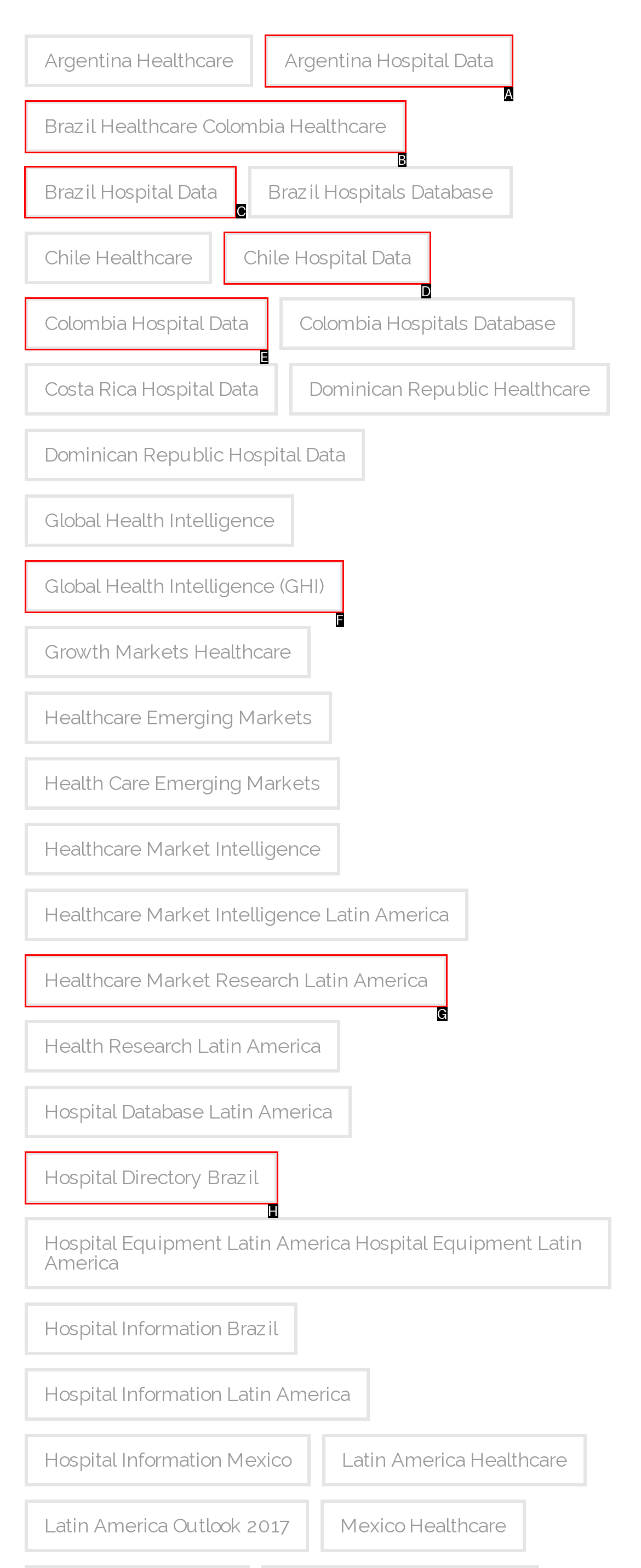Which option should be clicked to execute the task: Explore Brazil Hospital Data?
Reply with the letter of the chosen option.

C